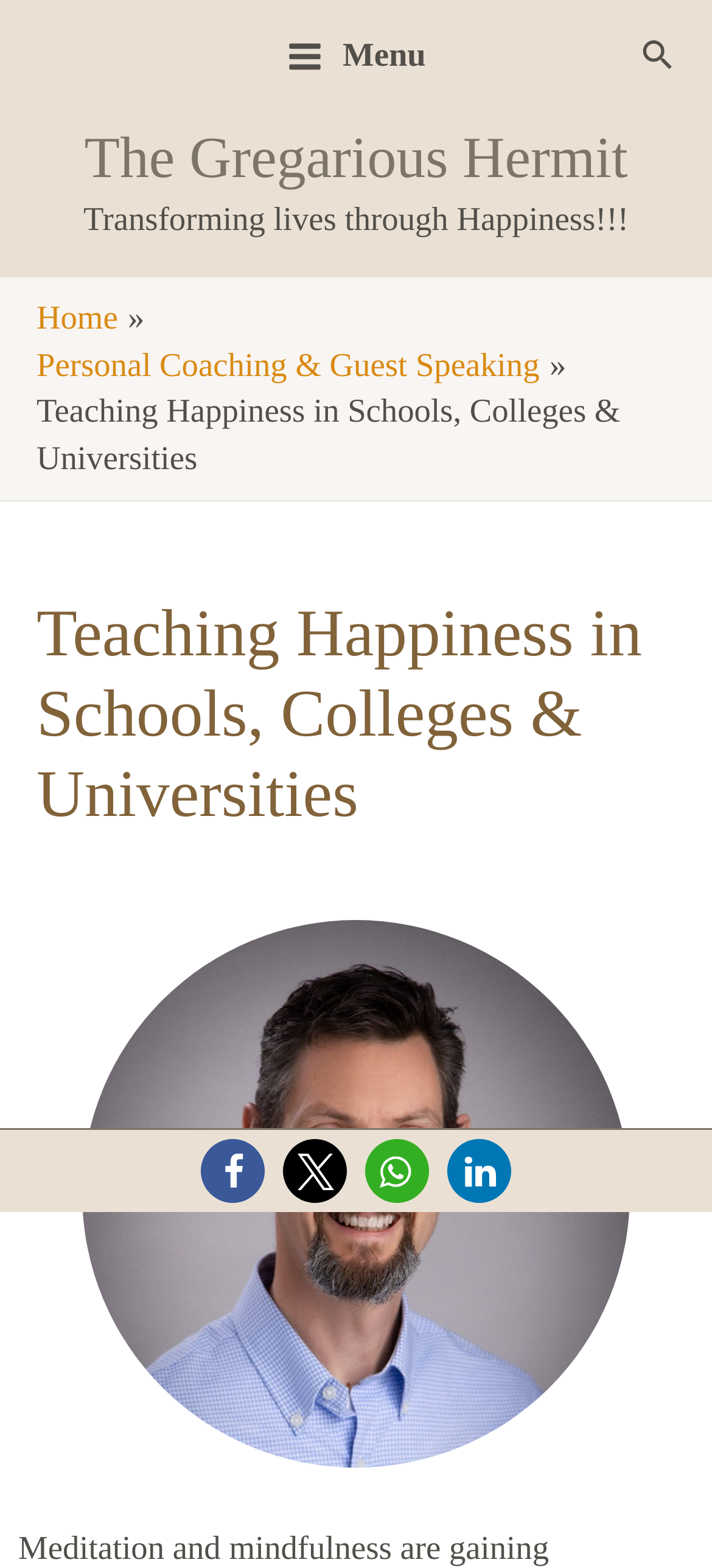Determine the bounding box coordinates for the element that should be clicked to follow this instruction: "Share on Facebook". The coordinates should be given as four float numbers between 0 and 1, in the format [left, top, right, bottom].

[0.282, 0.726, 0.372, 0.767]